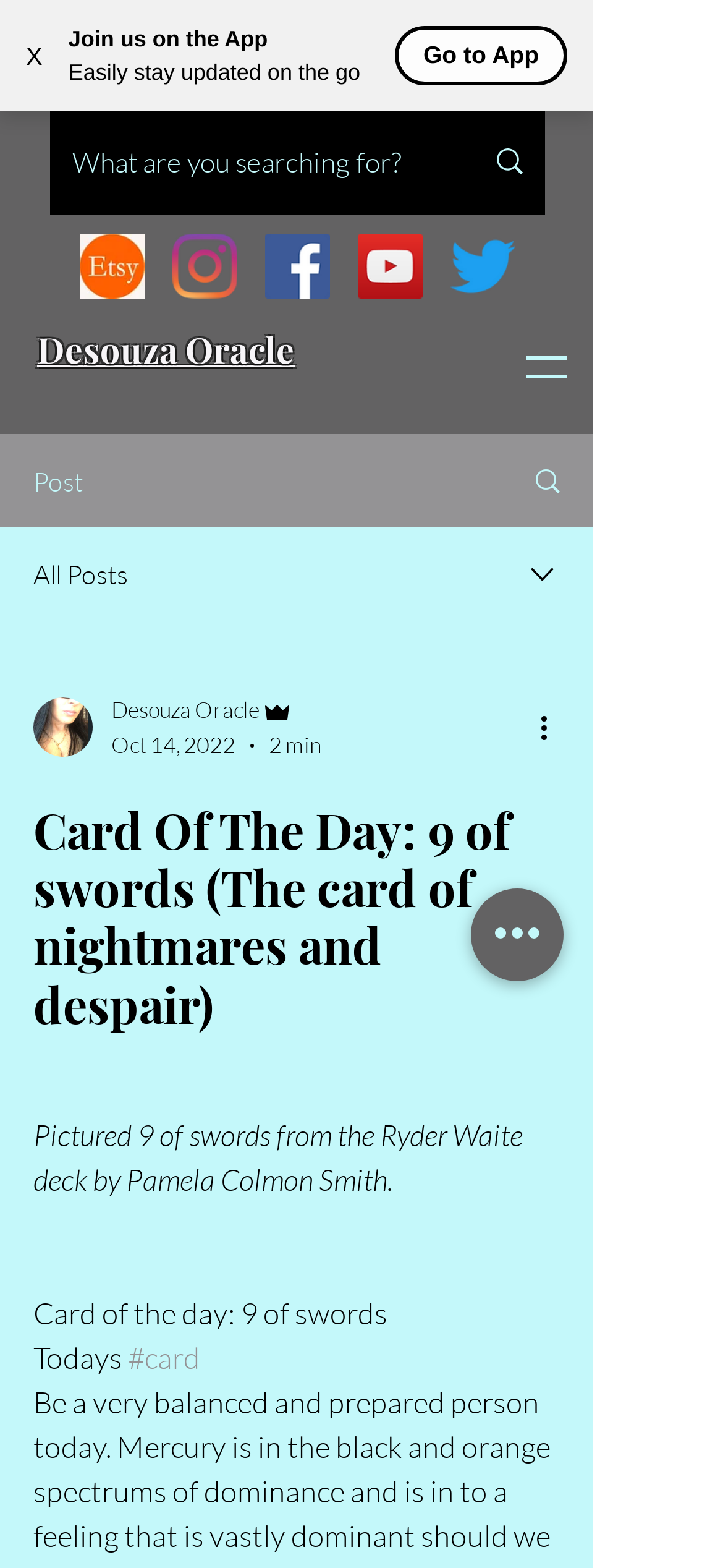Please mark the bounding box coordinates of the area that should be clicked to carry out the instruction: "View Desouza Oracle".

[0.051, 0.207, 0.408, 0.238]